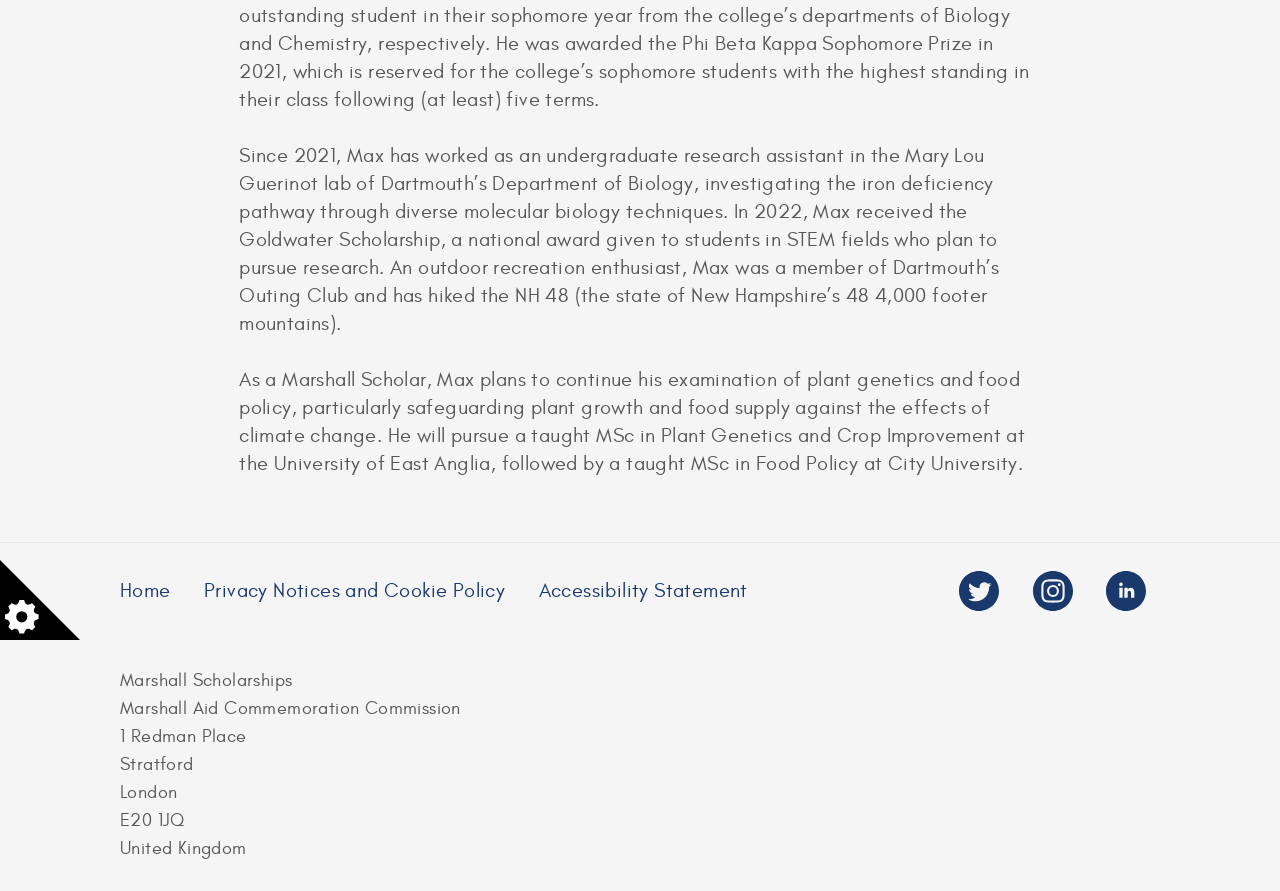Using the element description provided, determine the bounding box coordinates in the format (top-left x, top-left y, bottom-right x, bottom-right y). Ensure that all values are floating point numbers between 0 and 1. Element description: Linkedin Linkedin

[0.864, 0.641, 0.895, 0.686]